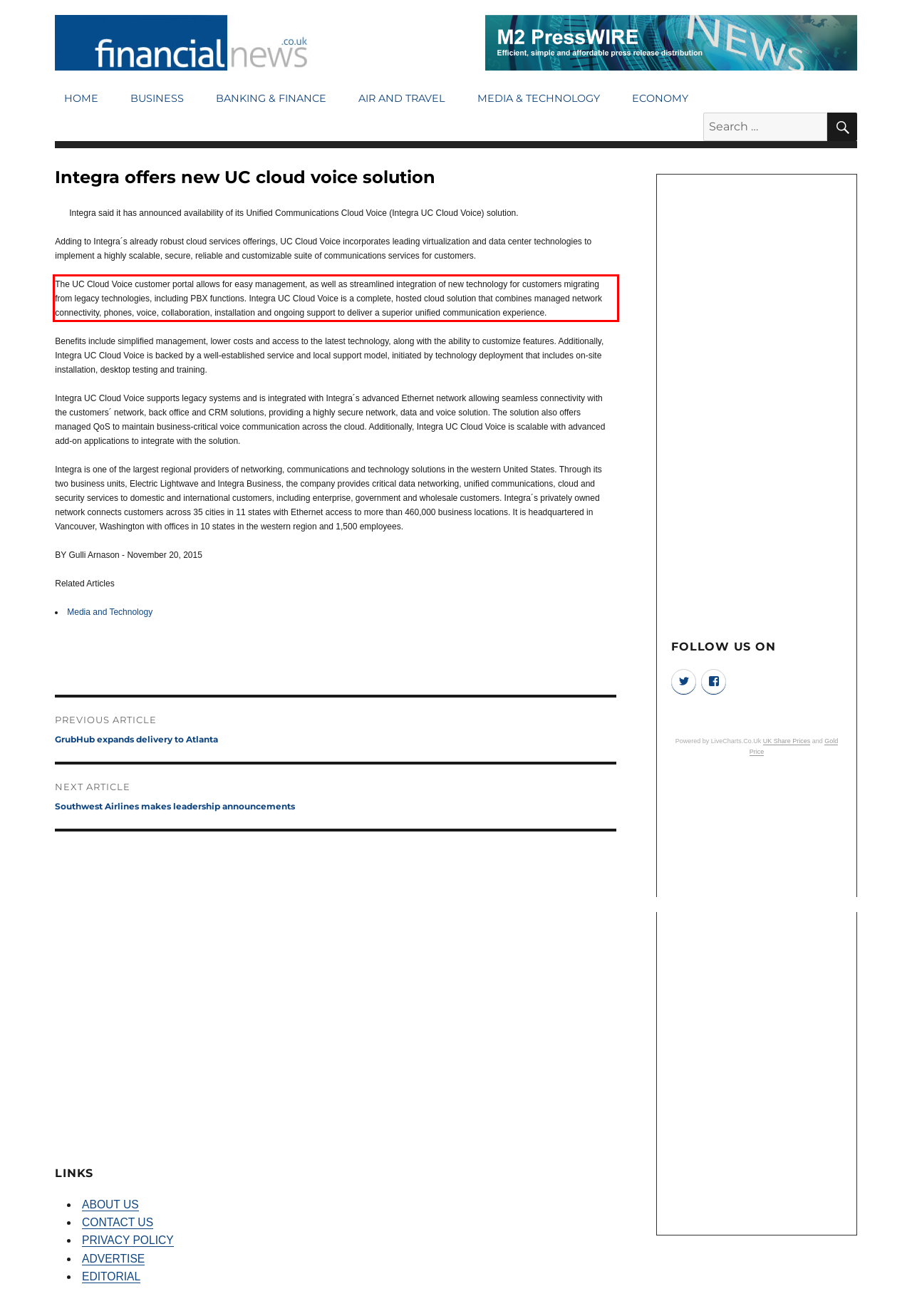Identify the text within the red bounding box on the webpage screenshot and generate the extracted text content.

The UC Cloud Voice customer portal allows for easy management, as well as streamlined integration of new technology for customers migrating from legacy technologies, including PBX functions. Integra UC Cloud Voice is a complete, hosted cloud solution that combines managed network connectivity, phones, voice, collaboration, installation and ongoing support to deliver a superior unified communication experience.